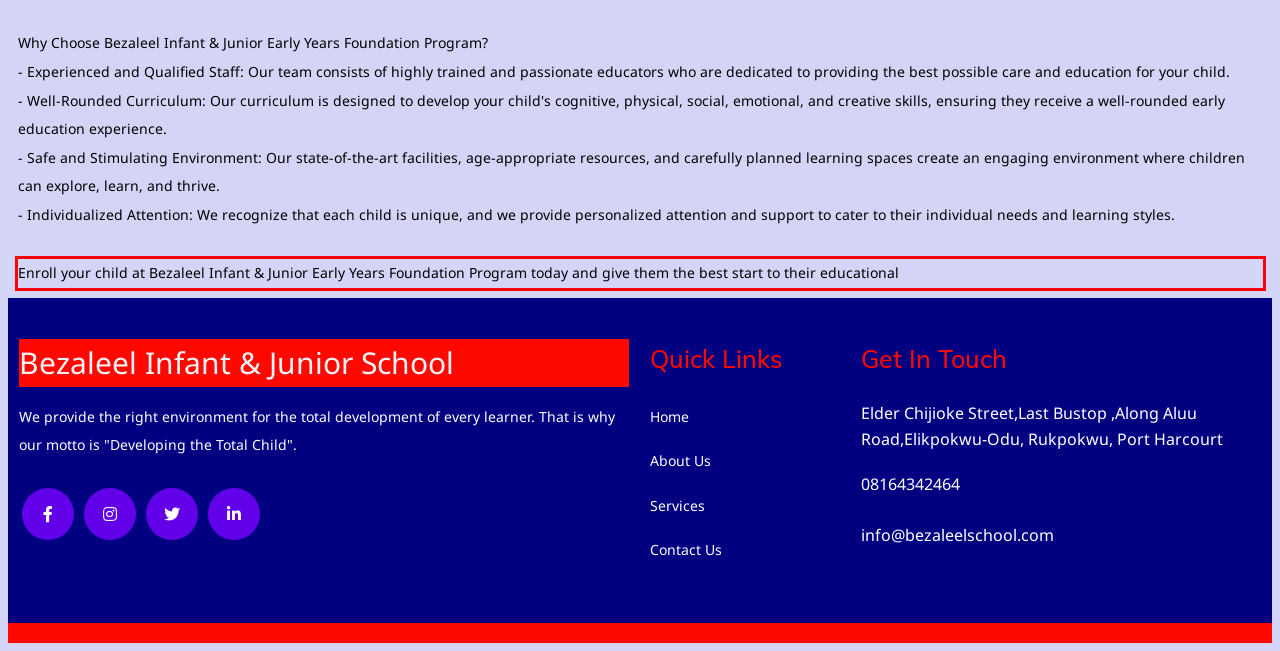The screenshot provided shows a webpage with a red bounding box. Apply OCR to the text within this red bounding box and provide the extracted content.

Enroll your child at Bezaleel Infant & Junior Early Years Foundation Program today and give them the best start to their educational